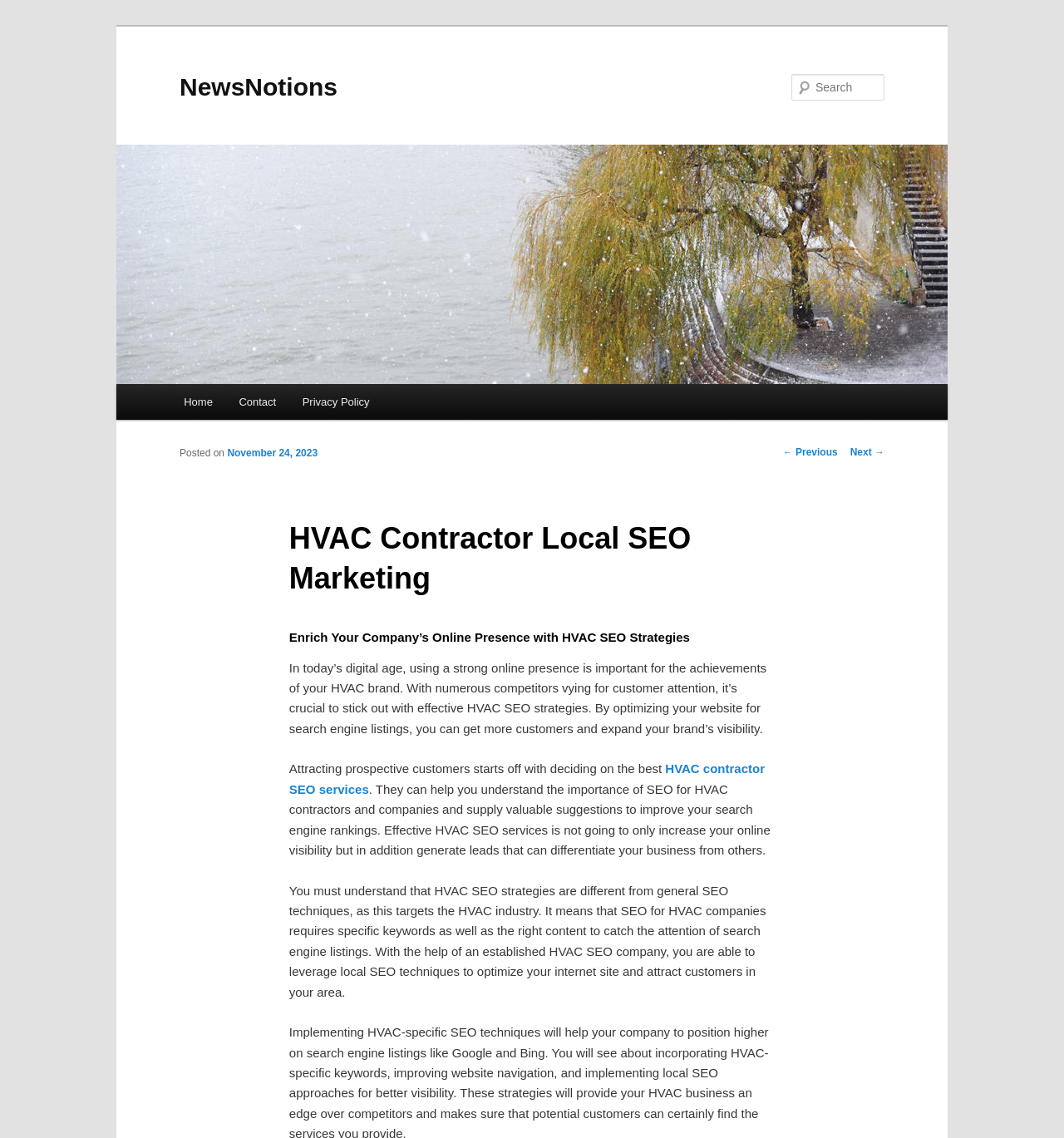Determine the bounding box coordinates of the target area to click to execute the following instruction: "Search for something."

[0.744, 0.065, 0.831, 0.088]